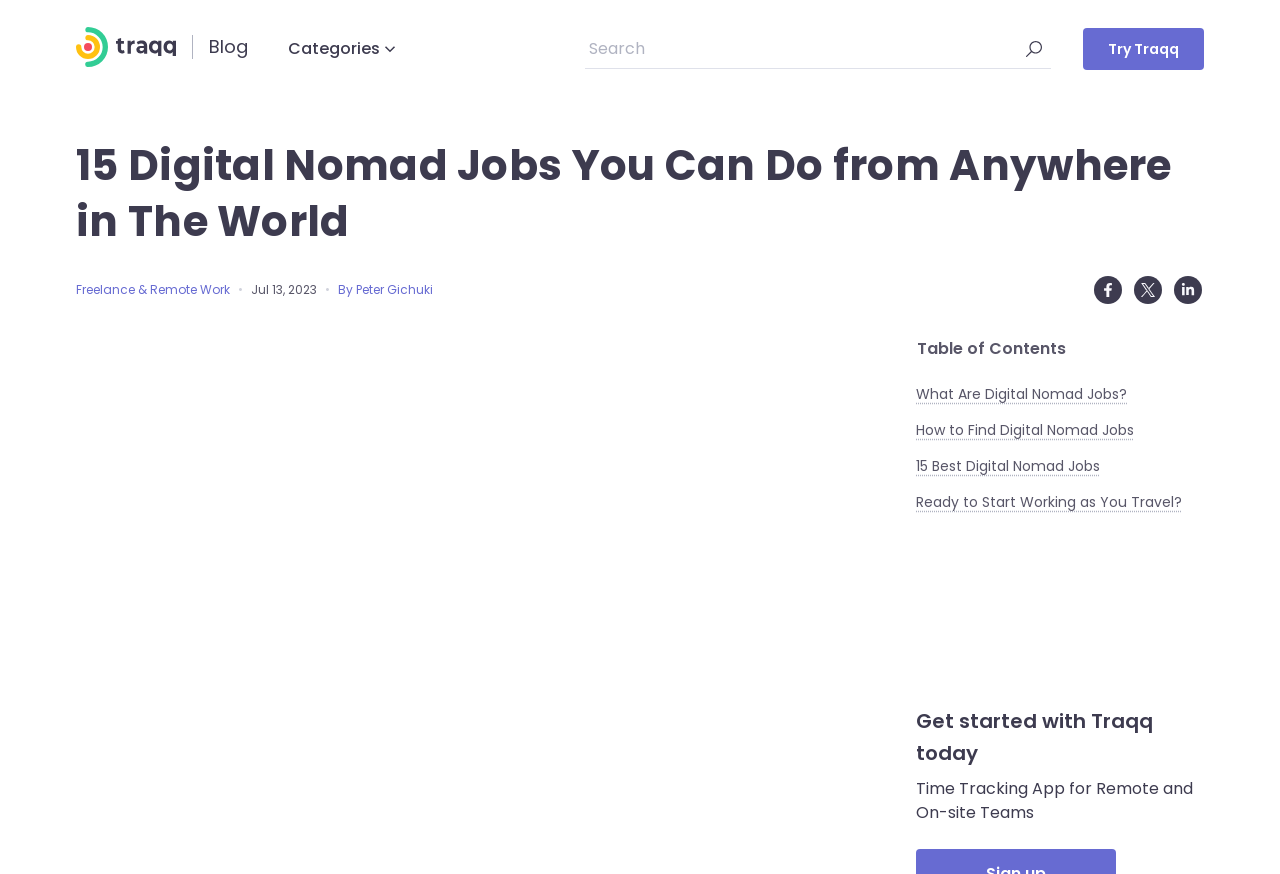Please determine the bounding box coordinates of the element to click in order to execute the following instruction: "View the image of Denny Hamlin's Wife". The coordinates should be four float numbers between 0 and 1, specified as [left, top, right, bottom].

None